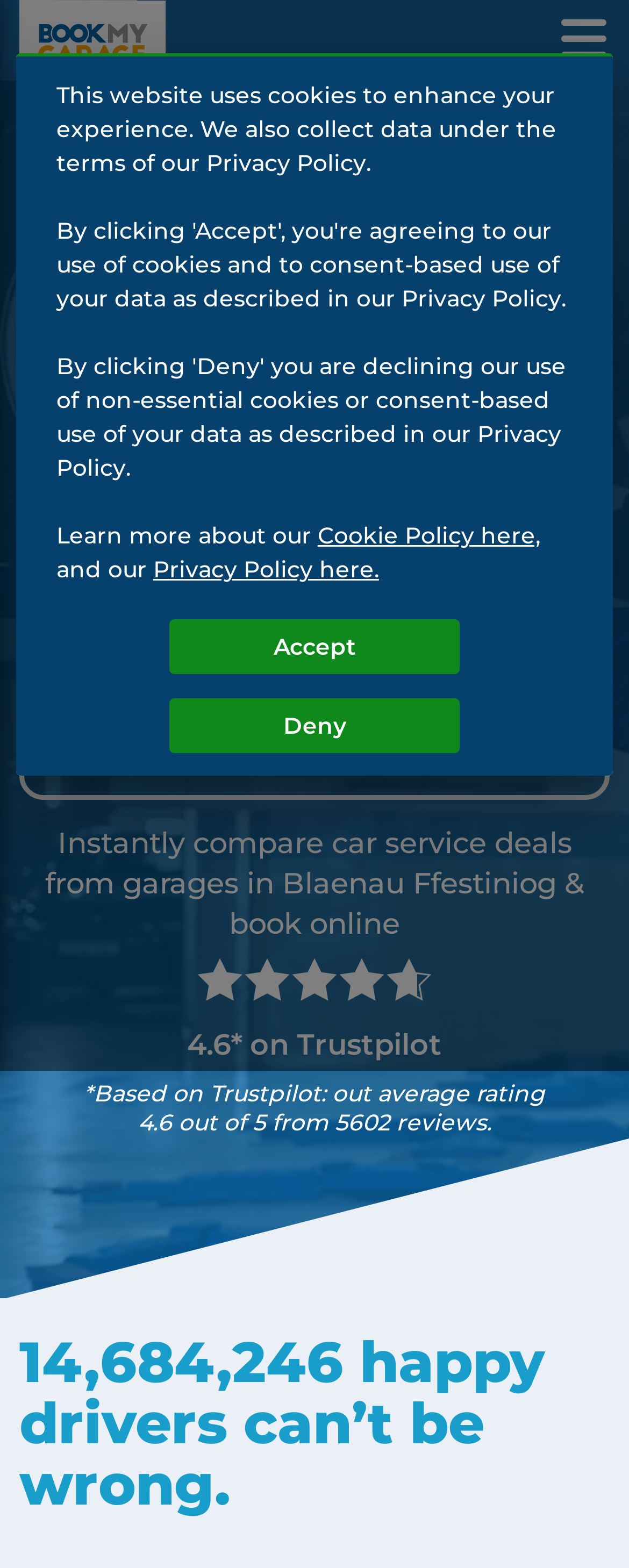Find the bounding box of the element with the following description: "aria-label="Toggle Menu"". The coordinates must be four float numbers between 0 and 1, formatted as [left, top, right, bottom].

[0.887, 0.03, 0.969, 0.044]